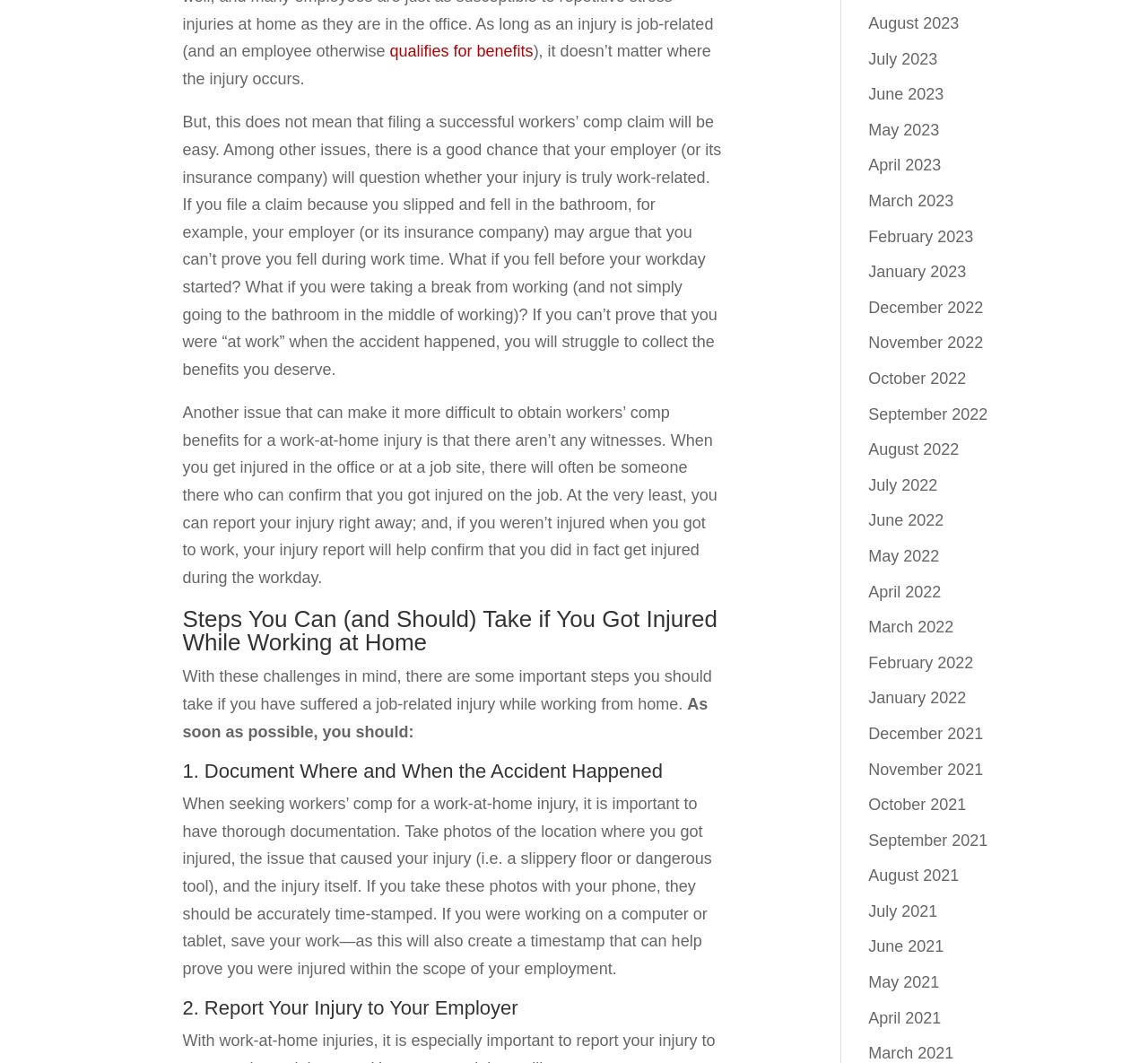Why is it difficult to obtain workers' comp benefits for work-at-home injuries?
Using the information from the image, give a concise answer in one word or a short phrase.

no witnesses